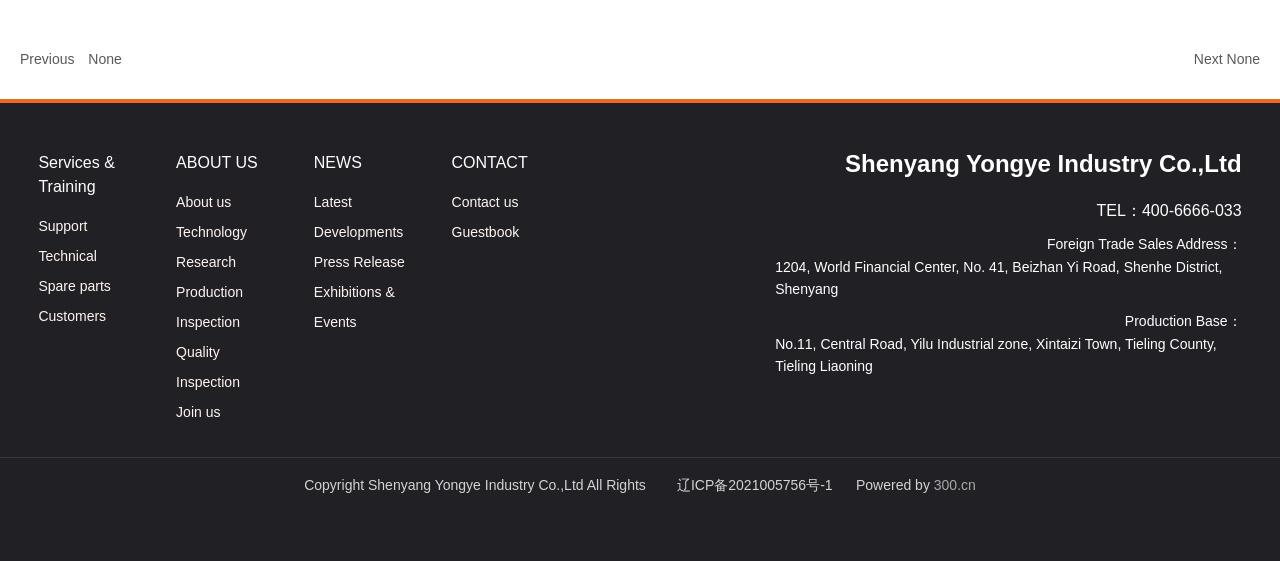Given the description "Exhibitions & Events", determine the bounding box of the corresponding UI element.

[0.245, 0.494, 0.324, 0.601]